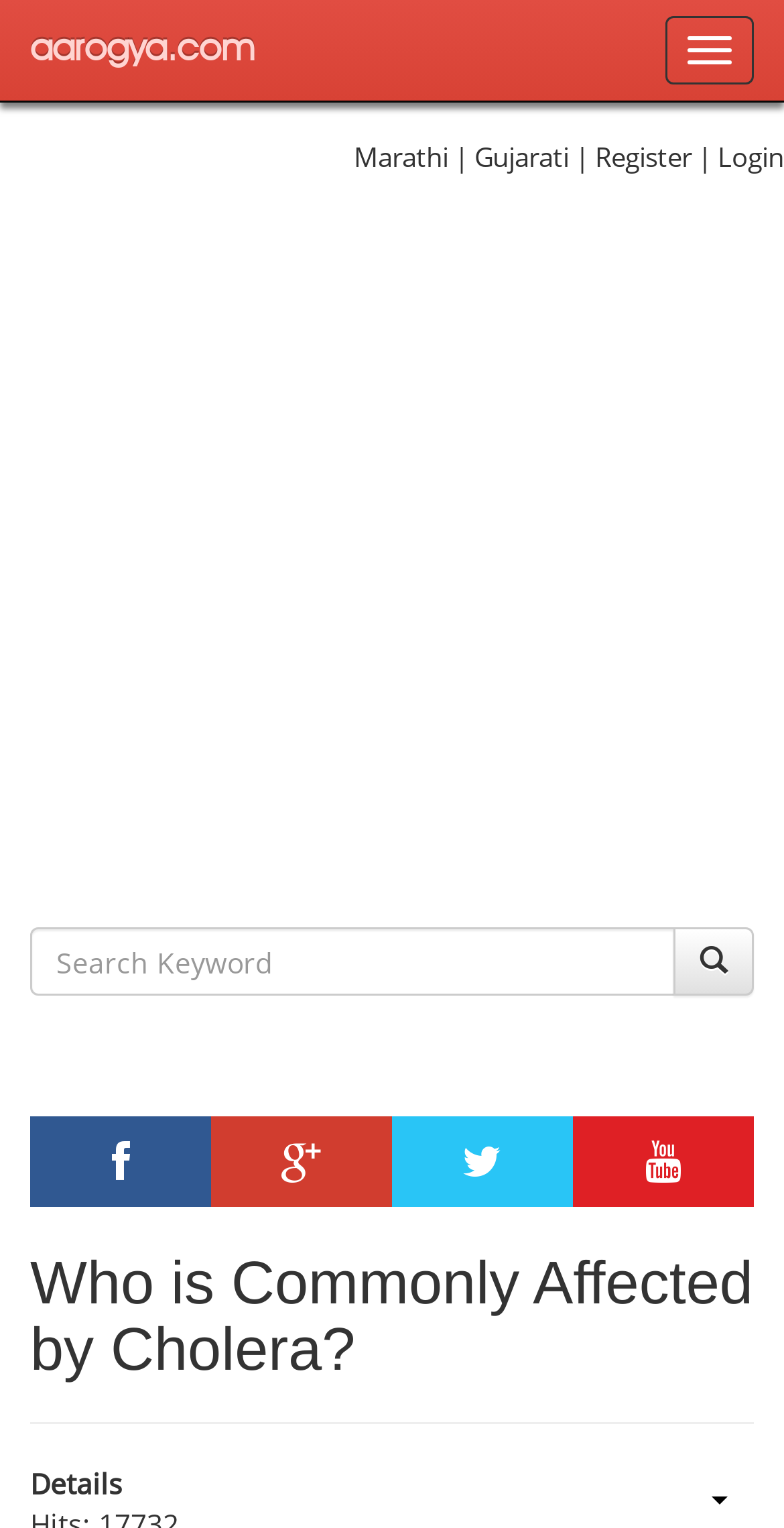Locate the UI element that matches the description name="searchword" placeholder="Search Keyword" in the webpage screenshot. Return the bounding box coordinates in the format (top-left x, top-left y, bottom-right x, bottom-right y), with values ranging from 0 to 1.

[0.038, 0.607, 0.862, 0.652]